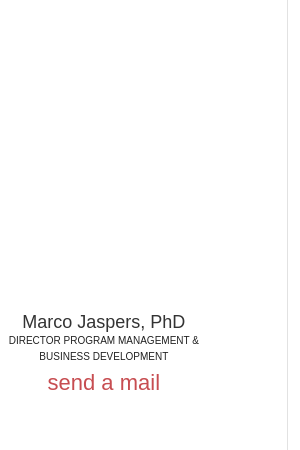What is the purpose of the 'send a mail' link?
Based on the image, provide a one-word or brief-phrase response.

To contact Marco Jaspers